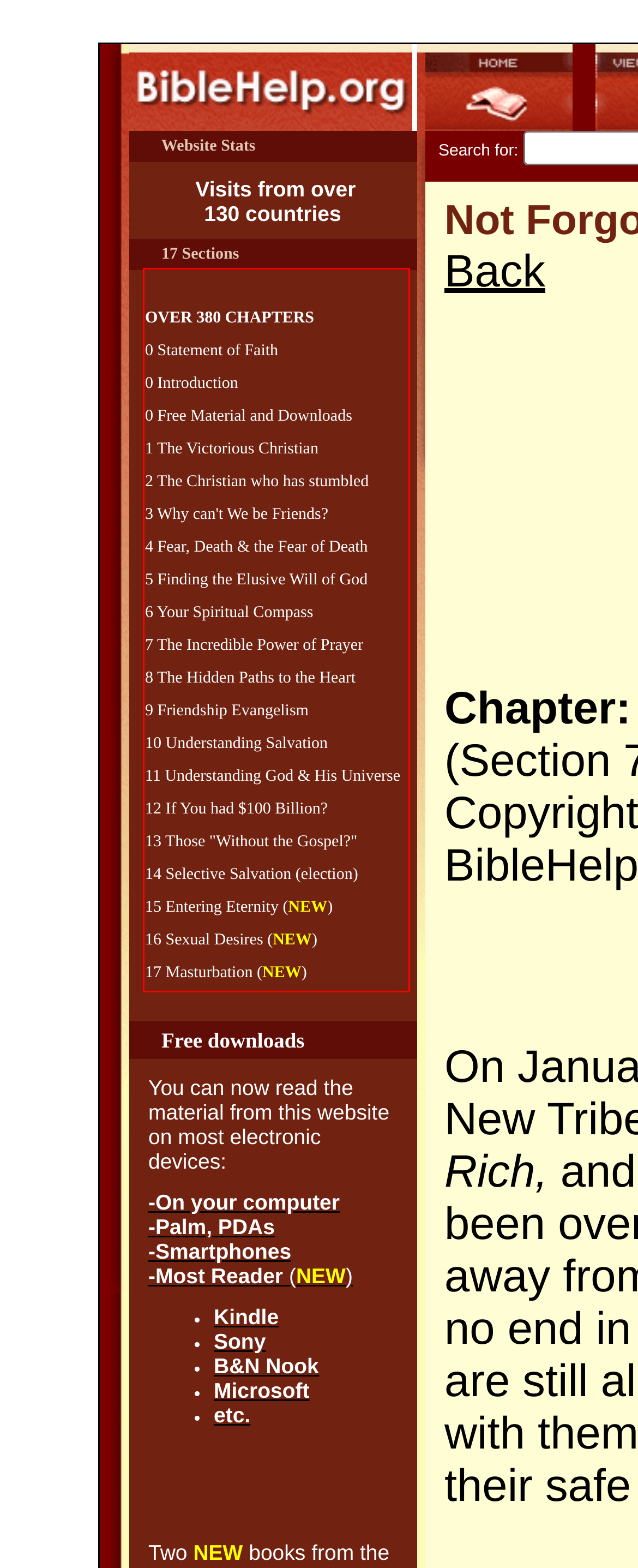Your task is to recognize and extract the text content from the UI element enclosed in the red bounding box on the webpage screenshot.

OVER 380 CHAPTERS 0 Statement of Faith 0 Introduction 0 Free Material and Downloads 1 The Victorious Christian 2 The Christian who has stumbled 3 Why can't We be Friends? 4 Fear, Death & the Fear of Death 5 Finding the Elusive Will of God 6 Your Spiritual Compass 7 The Incredible Power of Prayer 8 The Hidden Paths to the Heart 9 Friendship Evangelism 10 Understanding Salvation 11 Understanding God & His Universe 12 If You had $100 Billion? 13 Those "Without the Gospel?" 14 Selective Salvation (election) 15 Entering Eternity (NEW) 16 Sexual Desires (NEW) 17 Masturbation (NEW)